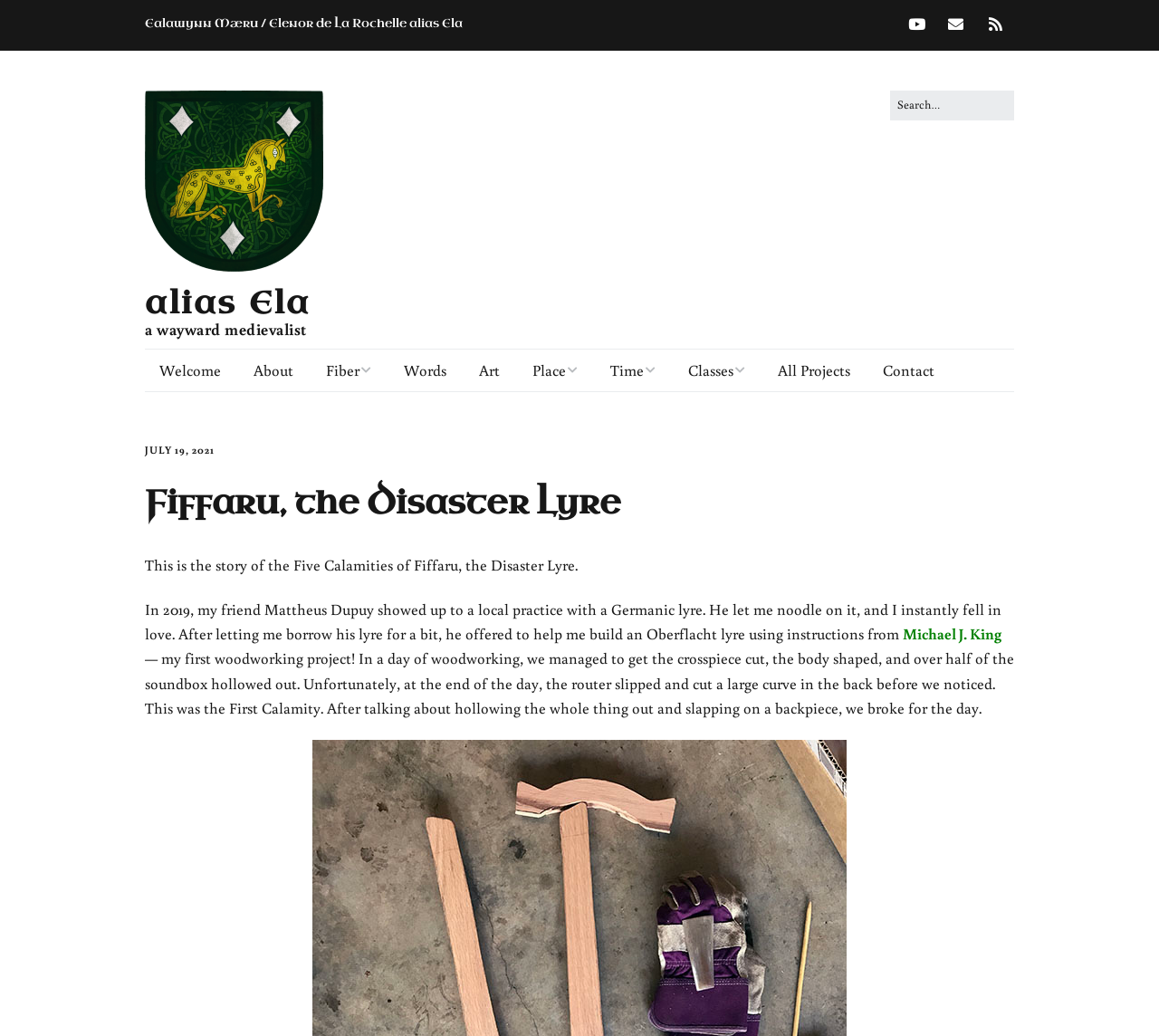Locate the bounding box coordinates of the clickable area to execute the instruction: "Read about the author". Provide the coordinates as four float numbers between 0 and 1, represented as [left, top, right, bottom].

[0.125, 0.015, 0.399, 0.03]